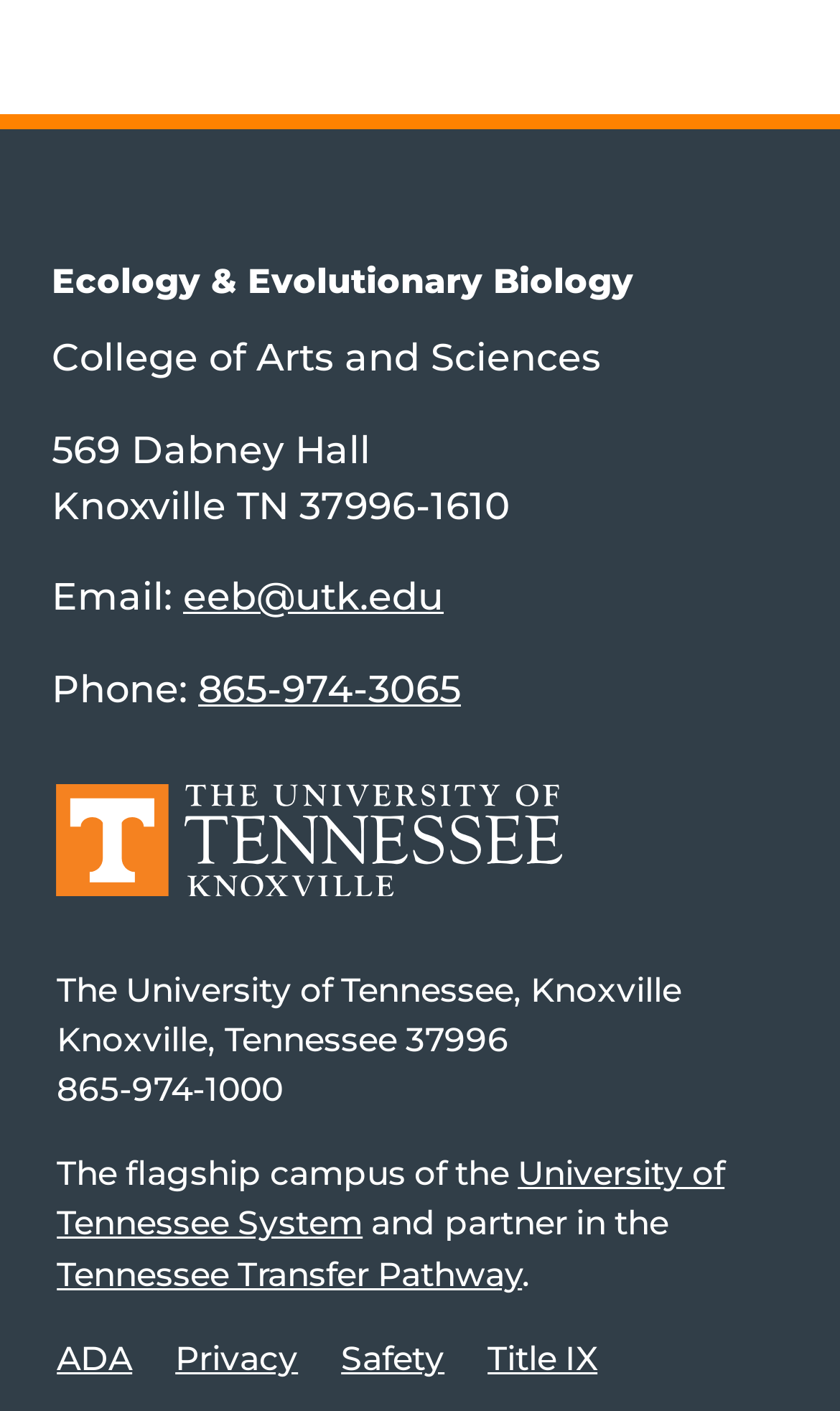What is the address of the department?
Refer to the image and provide a one-word or short phrase answer.

569 Dabney Hall, Knoxville TN 37996-1610